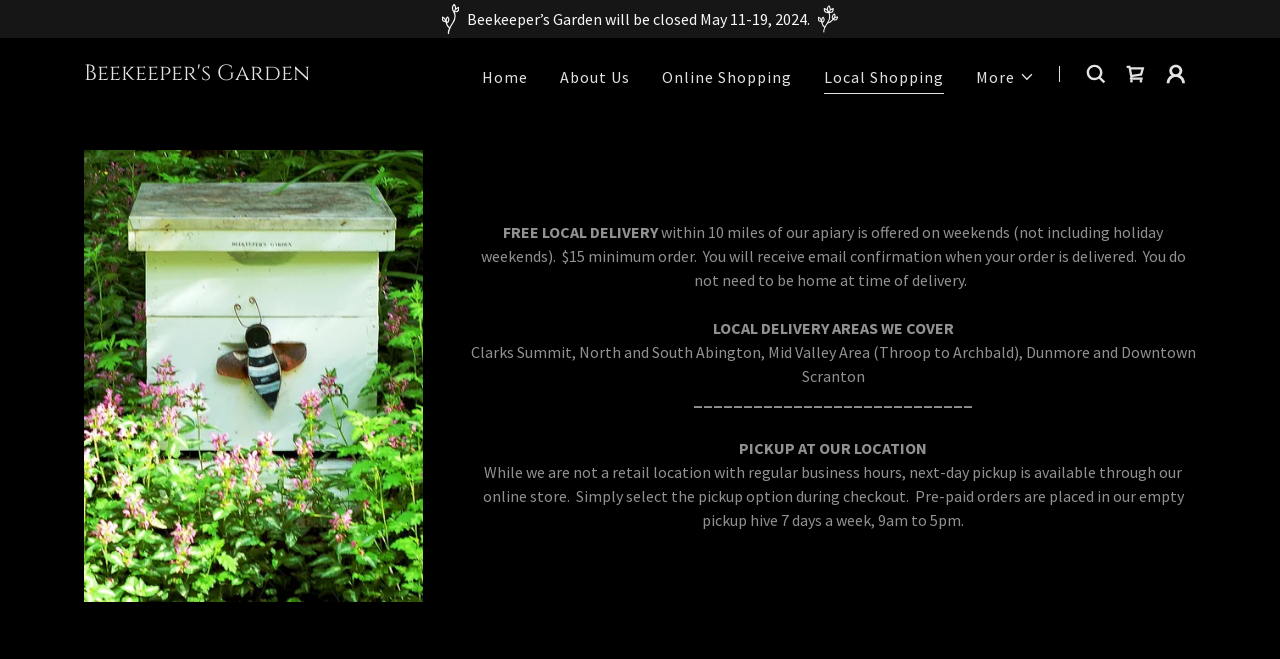How many links are in the main navigation? Based on the image, give a response in one word or a short phrase.

5